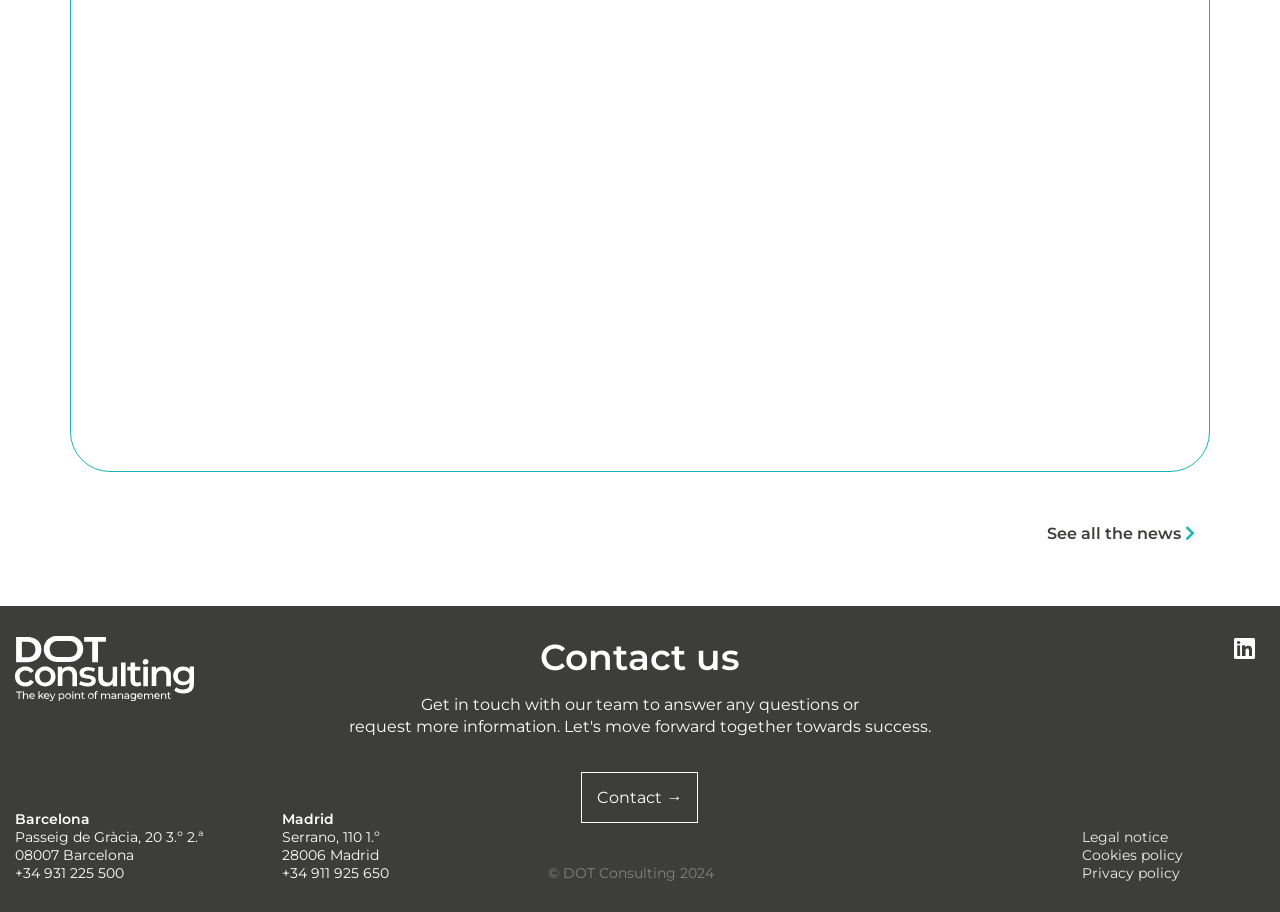Identify the bounding box coordinates of the area that should be clicked in order to complete the given instruction: "Get in touch with the team". The bounding box coordinates should be four float numbers between 0 and 1, i.e., [left, top, right, bottom].

[0.454, 0.847, 0.546, 0.902]